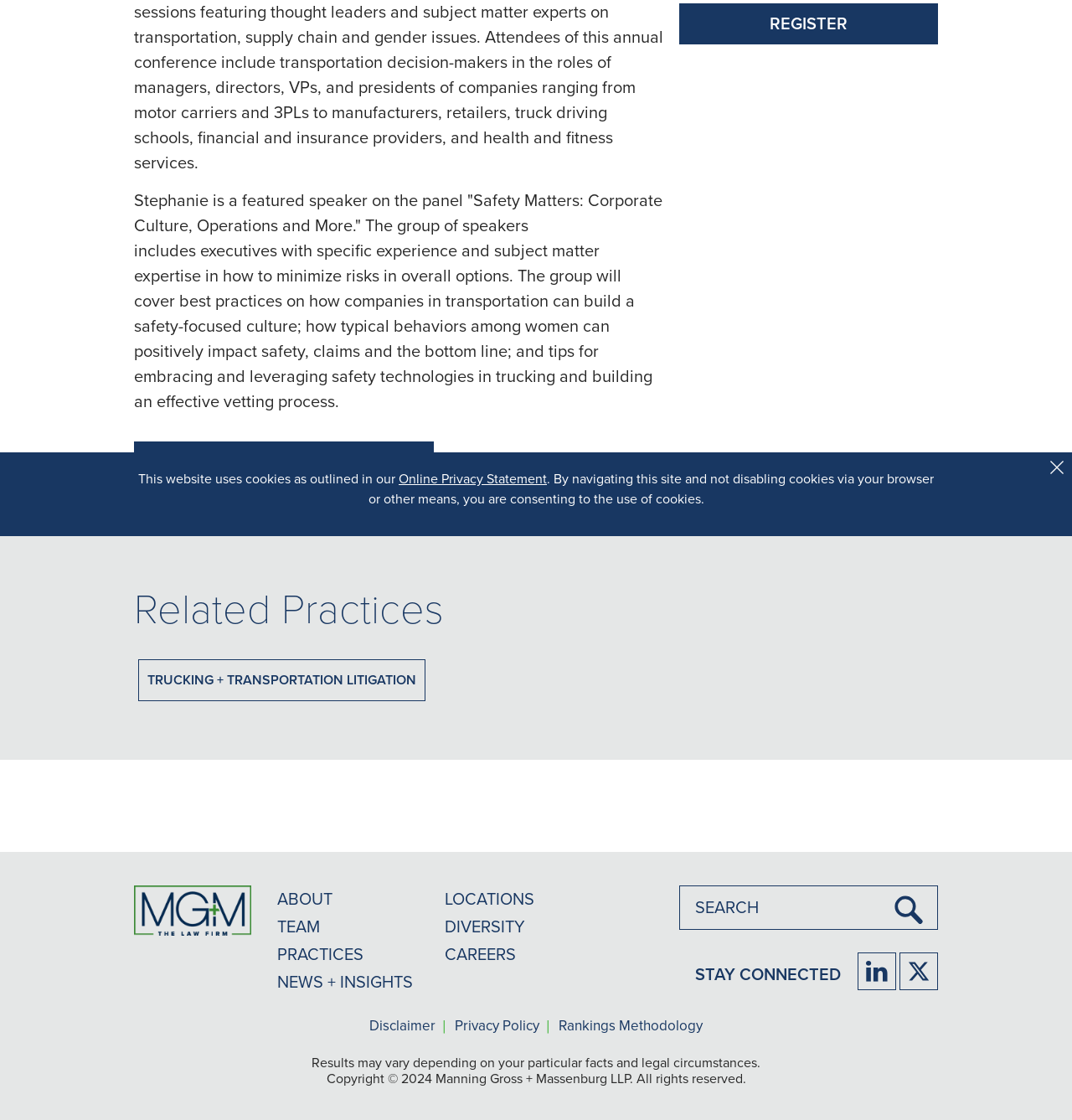Predict the bounding box coordinates of the UI element that matches this description: "Trucking + Transportation Litigation". The coordinates should be in the format [left, top, right, bottom] with each value between 0 and 1.

[0.129, 0.589, 0.397, 0.626]